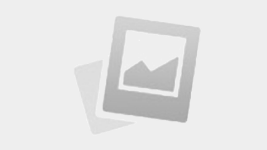Give a one-word or phrase response to the following question: Who is the target audience for the presentation?

Corporate Controllers